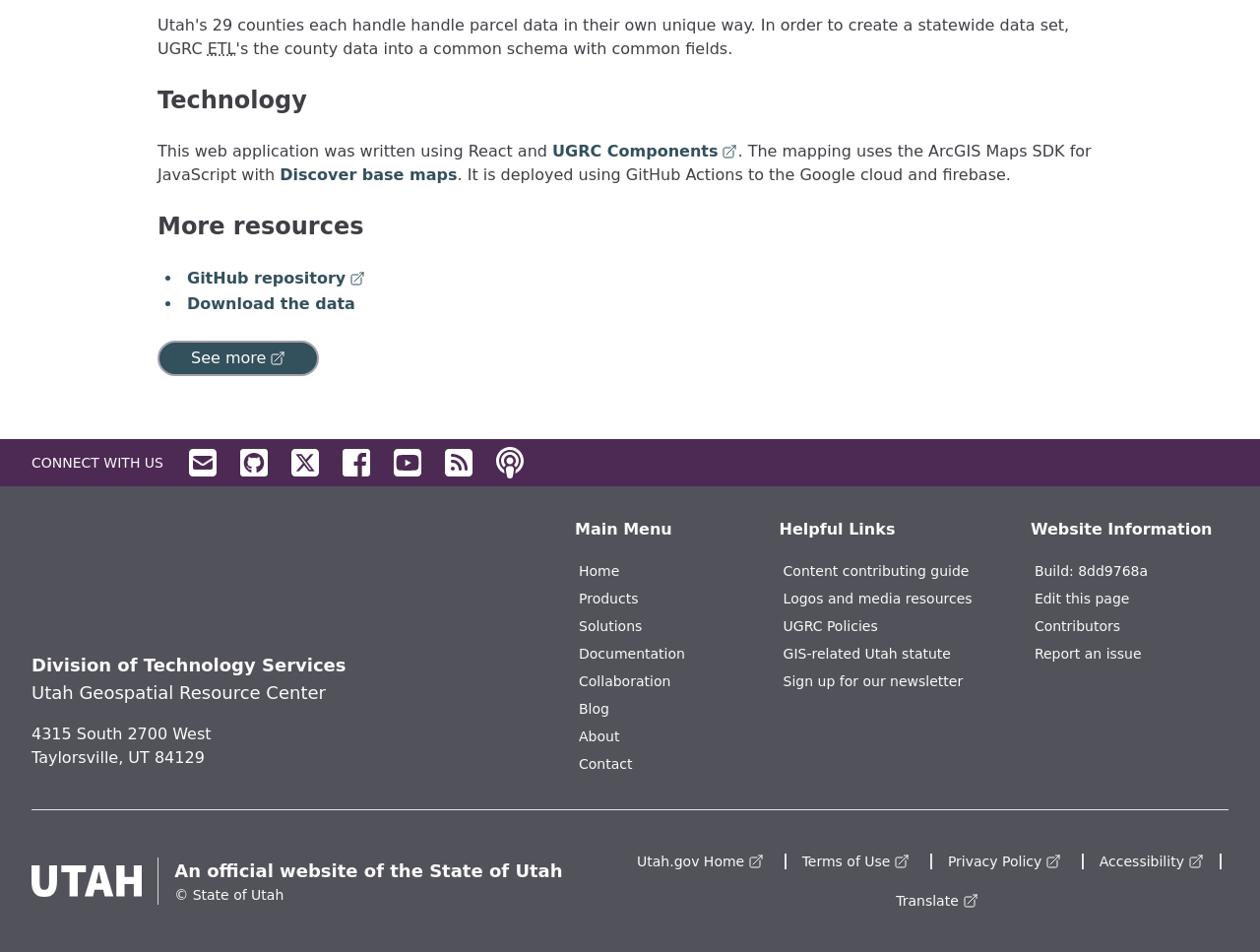What is the name of the department?
Look at the image and answer the question with a single word or phrase.

Department of Government Operations